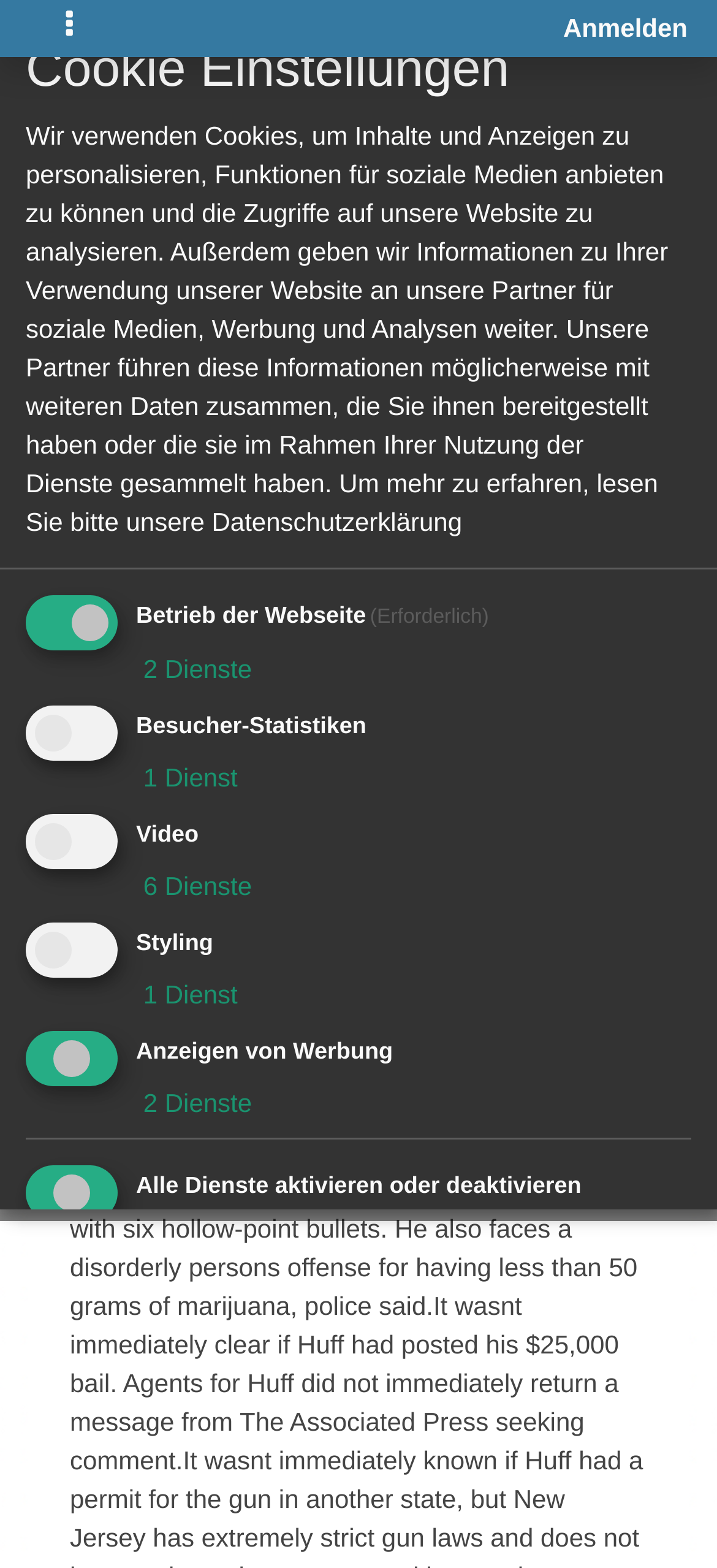Locate the bounding box coordinates of the clickable element to fulfill the following instruction: "View user profile". Provide the coordinates as four float numbers between 0 and 1 in the format [left, top, right, bottom].

[0.212, 0.365, 0.369, 0.388]